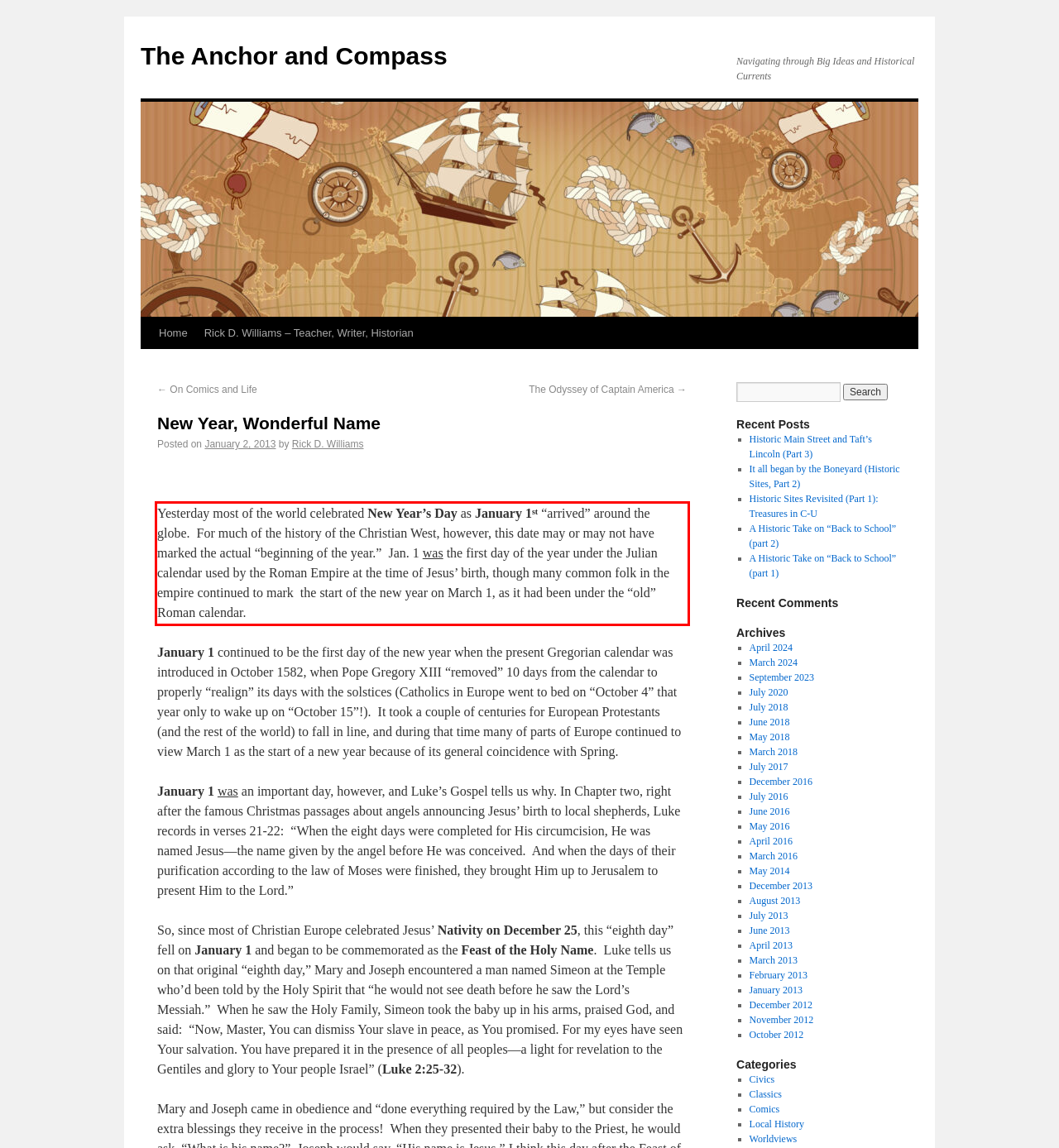Extract and provide the text found inside the red rectangle in the screenshot of the webpage.

Yesterday most of the world celebrated New Year’s Day as January 1st “arrived” around the globe. For much of the history of the Christian West, however, this date may or may not have marked the actual “beginning of the year.” Jan. 1 was the first day of the year under the Julian calendar used by the Roman Empire at the time of Jesus’ birth, though many common folk in the empire continued to mark the start of the new year on March 1, as it had been under the “old” Roman calendar.